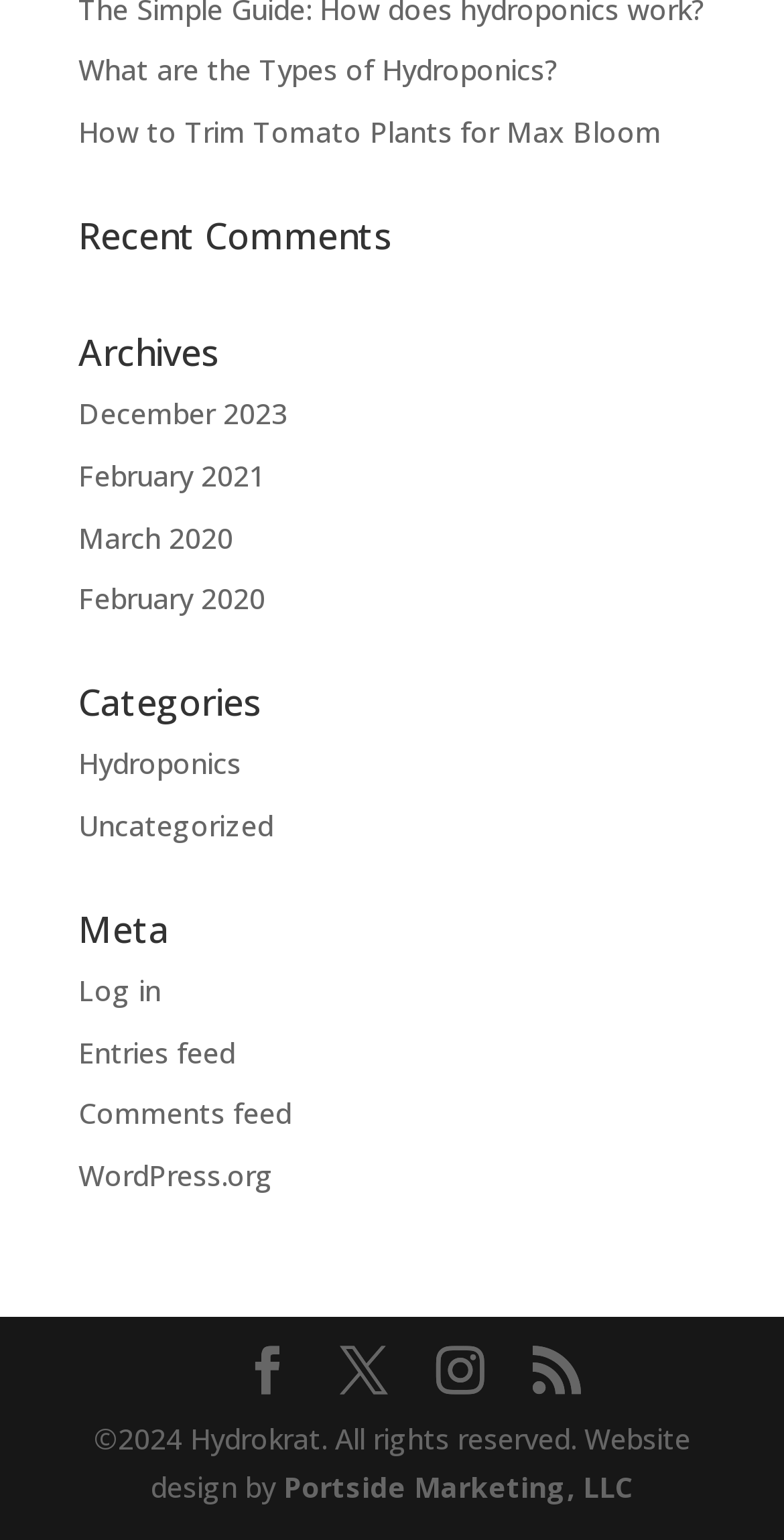Extract the bounding box coordinates for the HTML element that matches this description: "Back to BIOPHILIA". The coordinates should be four float numbers between 0 and 1, i.e., [left, top, right, bottom].

None